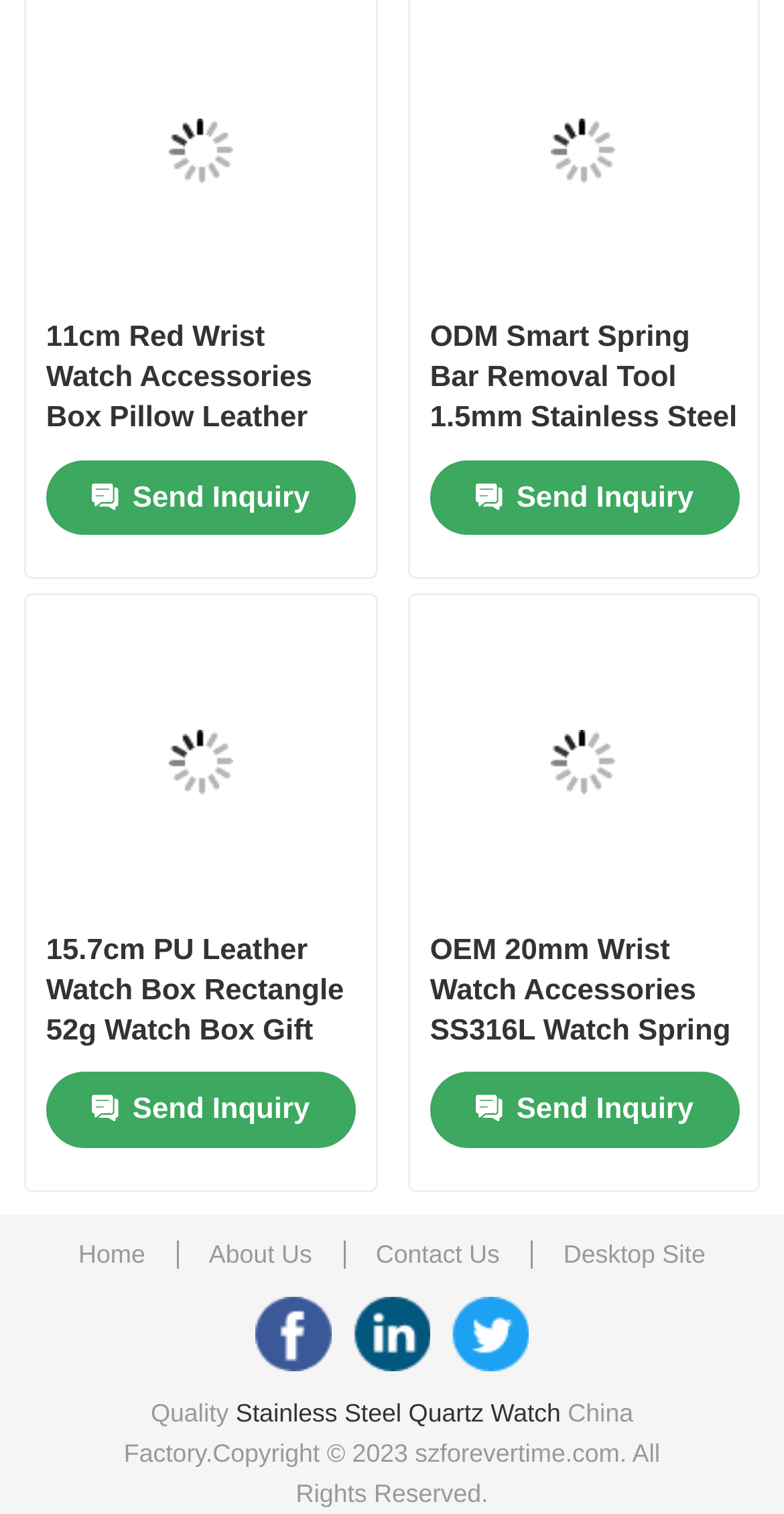Using the information shown in the image, answer the question with as much detail as possible: How many links are in the footer section?

I counted the links in the footer section, including 'Home', 'About Us', 'Contact Us', and 'Desktop Site', and found 4 links.